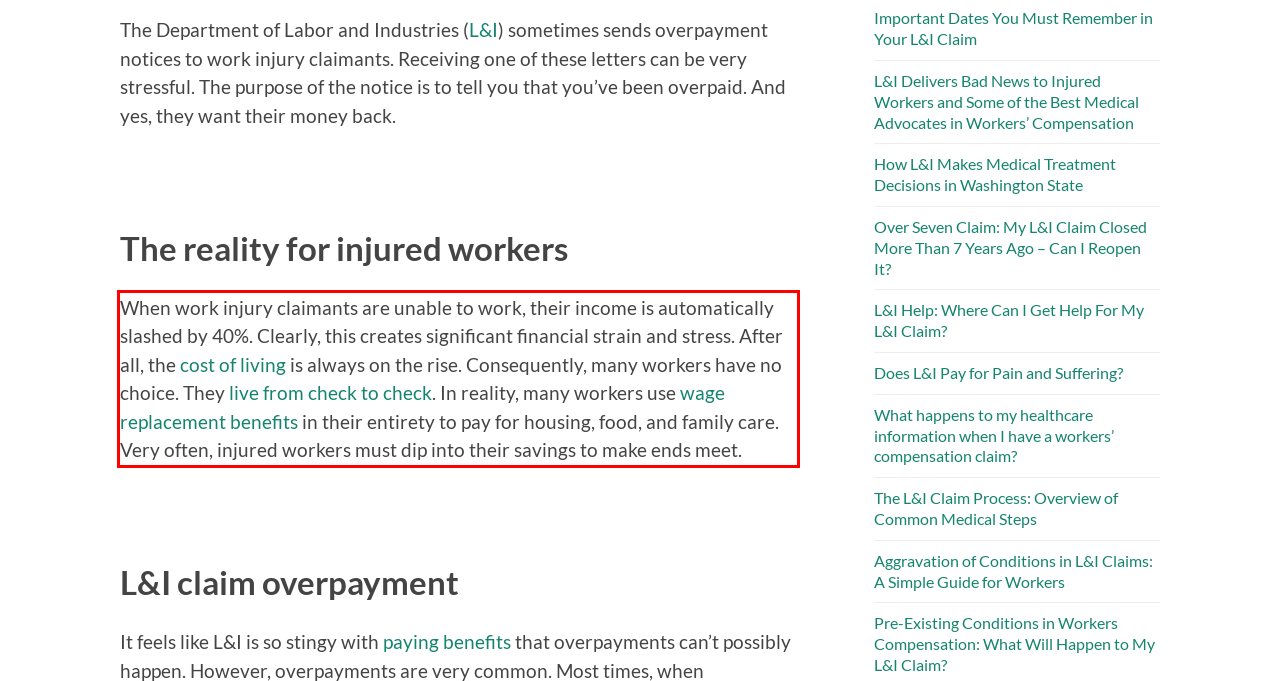Given a screenshot of a webpage, identify the red bounding box and perform OCR to recognize the text within that box.

When work injury claimants are unable to work, their income is automatically slashed by 40%. Clearly, this creates significant financial strain and stress. After all, the cost of living is always on the rise. Consequently, many workers have no choice. They live from check to check. In reality, many workers use wage replacement benefits in their entirety to pay for housing, food, and family care. Very often, injured workers must dip into their savings to make ends meet.